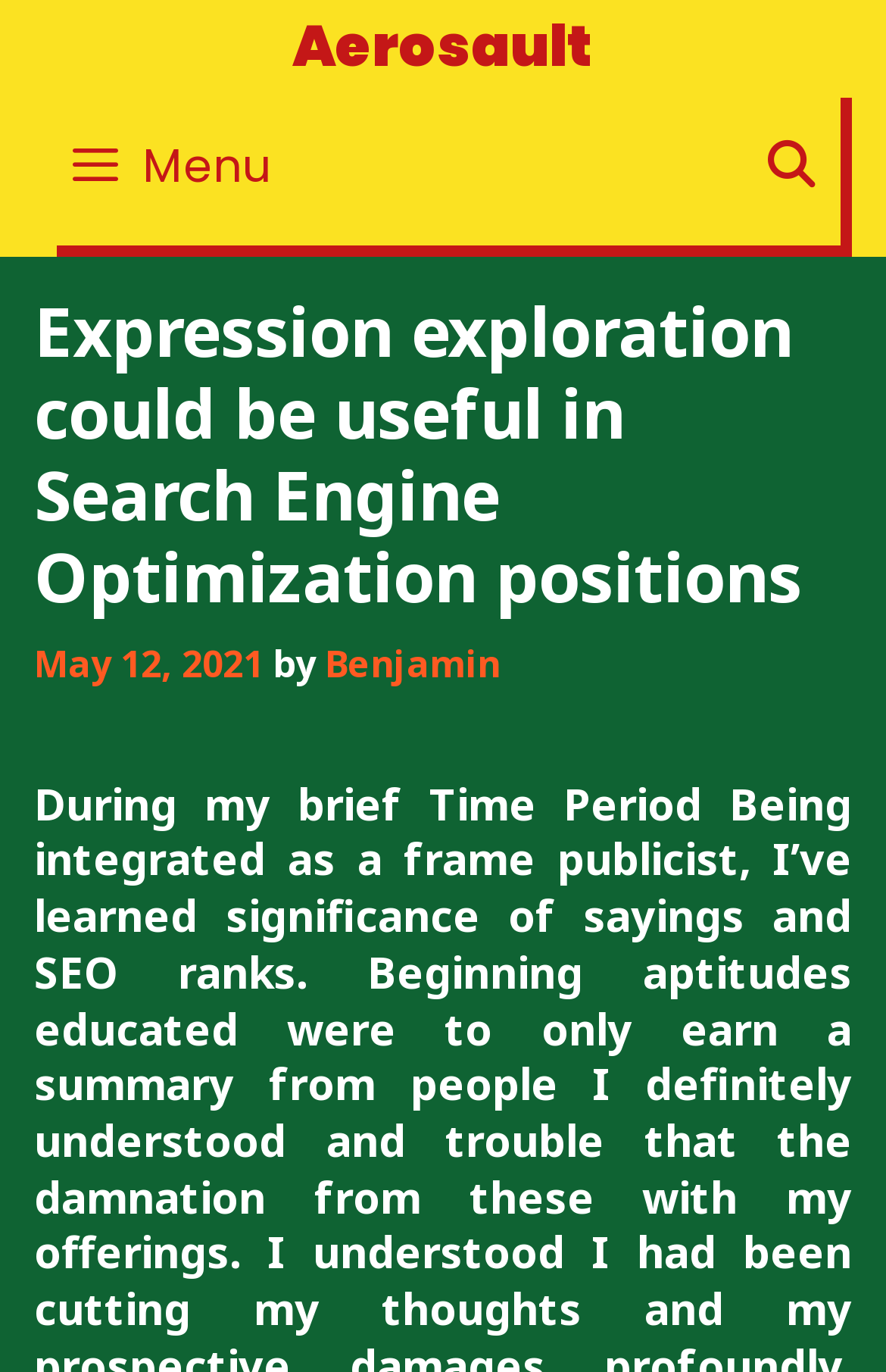Respond with a single word or phrase to the following question: What is the author of the article?

Benjamin